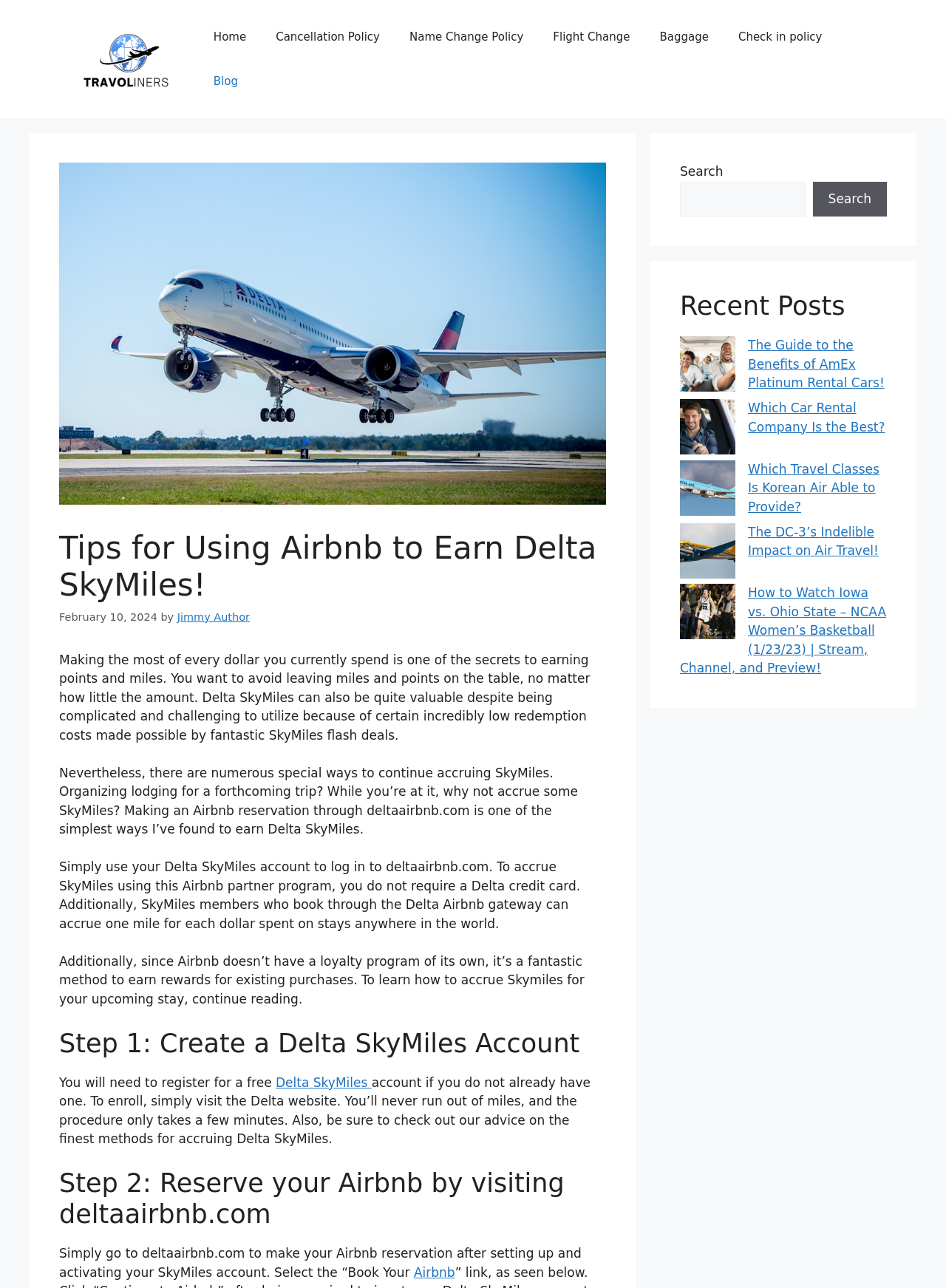Please predict the bounding box coordinates (top-left x, top-left y, bottom-right x, bottom-right y) for the UI element in the screenshot that fits the description: Jimmy Author

[0.187, 0.474, 0.264, 0.484]